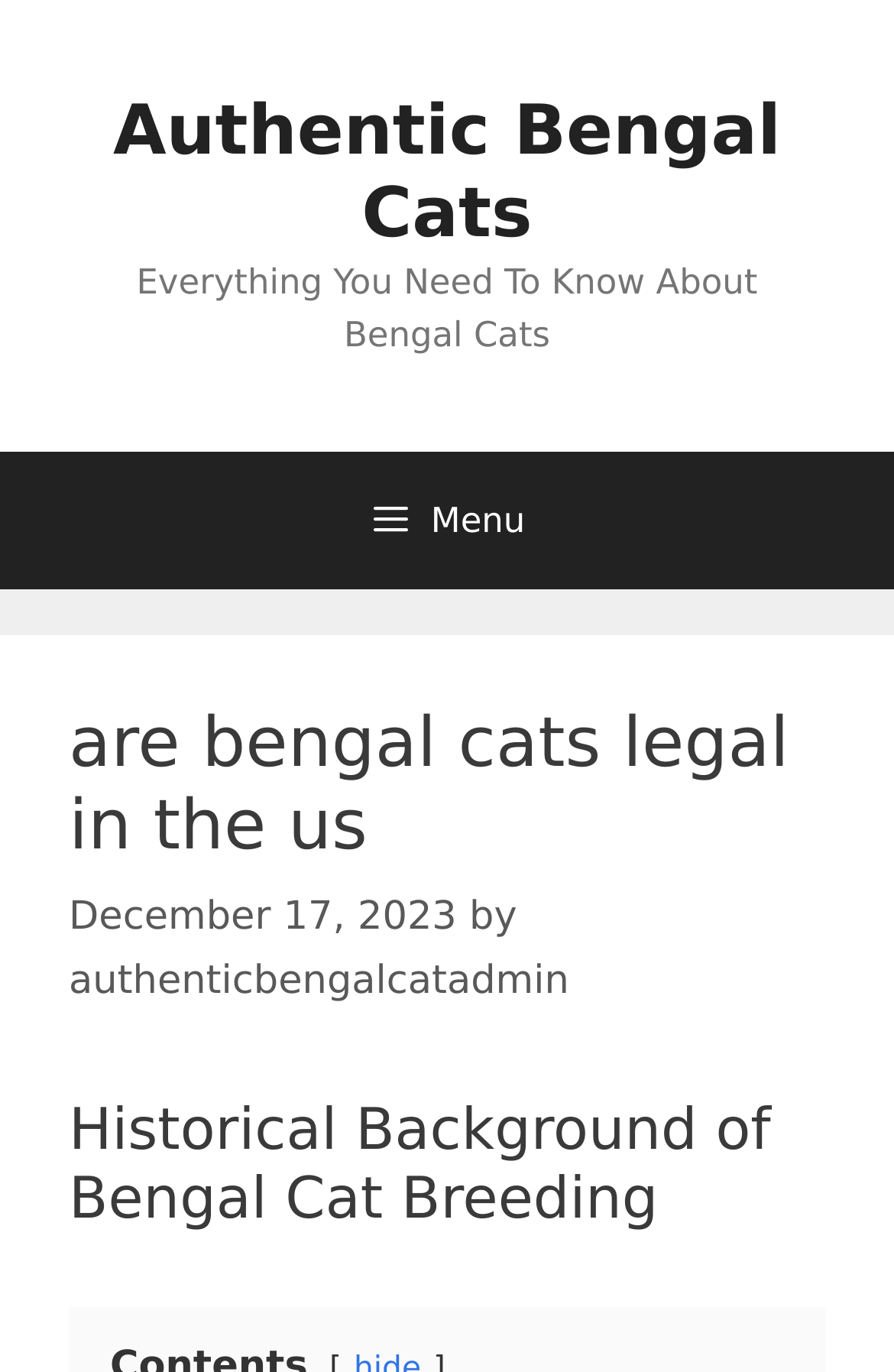Bounding box coordinates are specified in the format (top-left x, top-left y, bottom-right x, bottom-right y). All values are floating point numbers bounded between 0 and 1. Please provide the bounding box coordinate of the region this sentence describes: authenticbengalcatadmin

[0.077, 0.699, 0.637, 0.732]